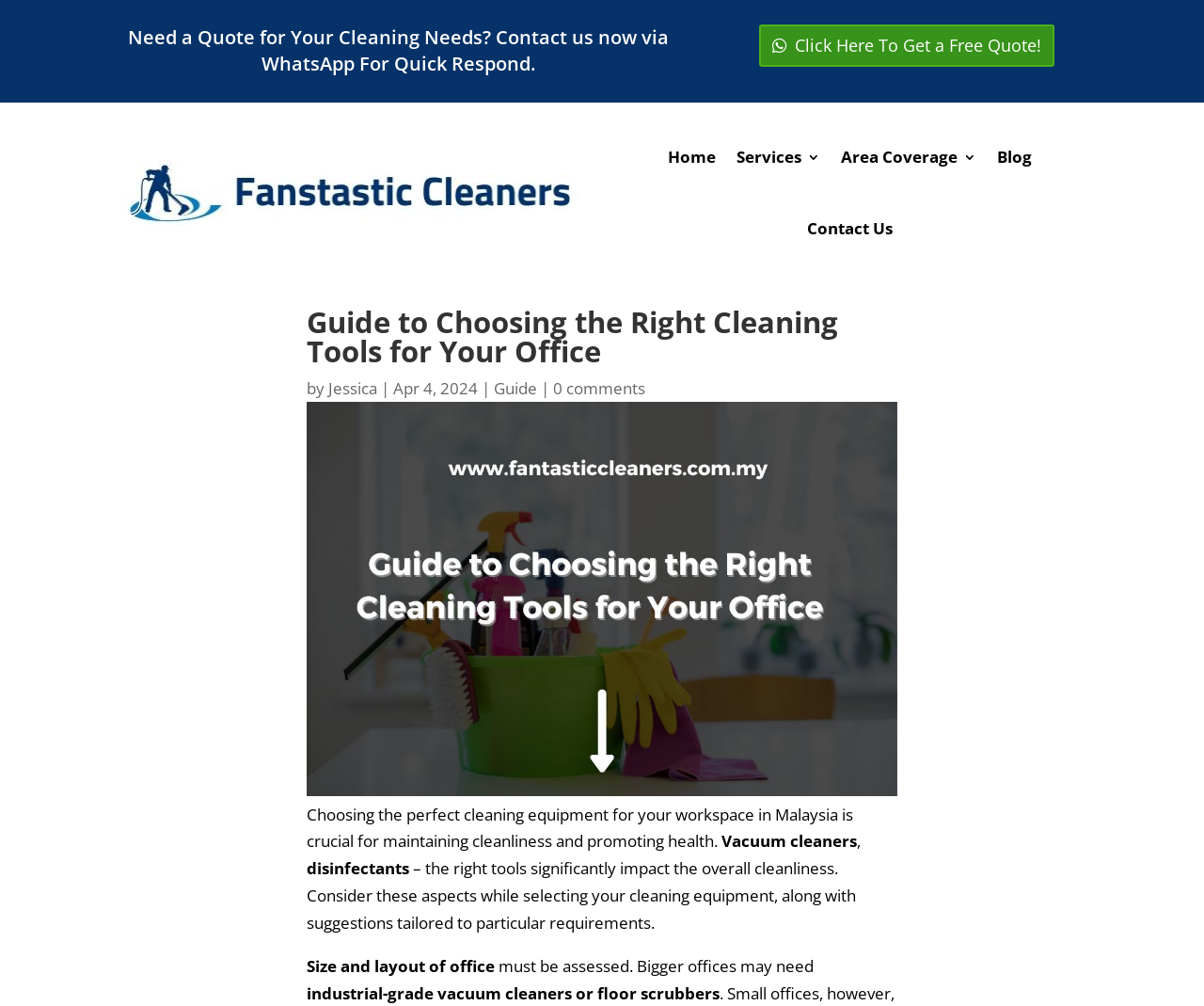Who wrote the article?
Kindly offer a comprehensive and detailed response to the question.

The author of the article can be found in the text 'by Jessica' located below the main heading of the webpage.